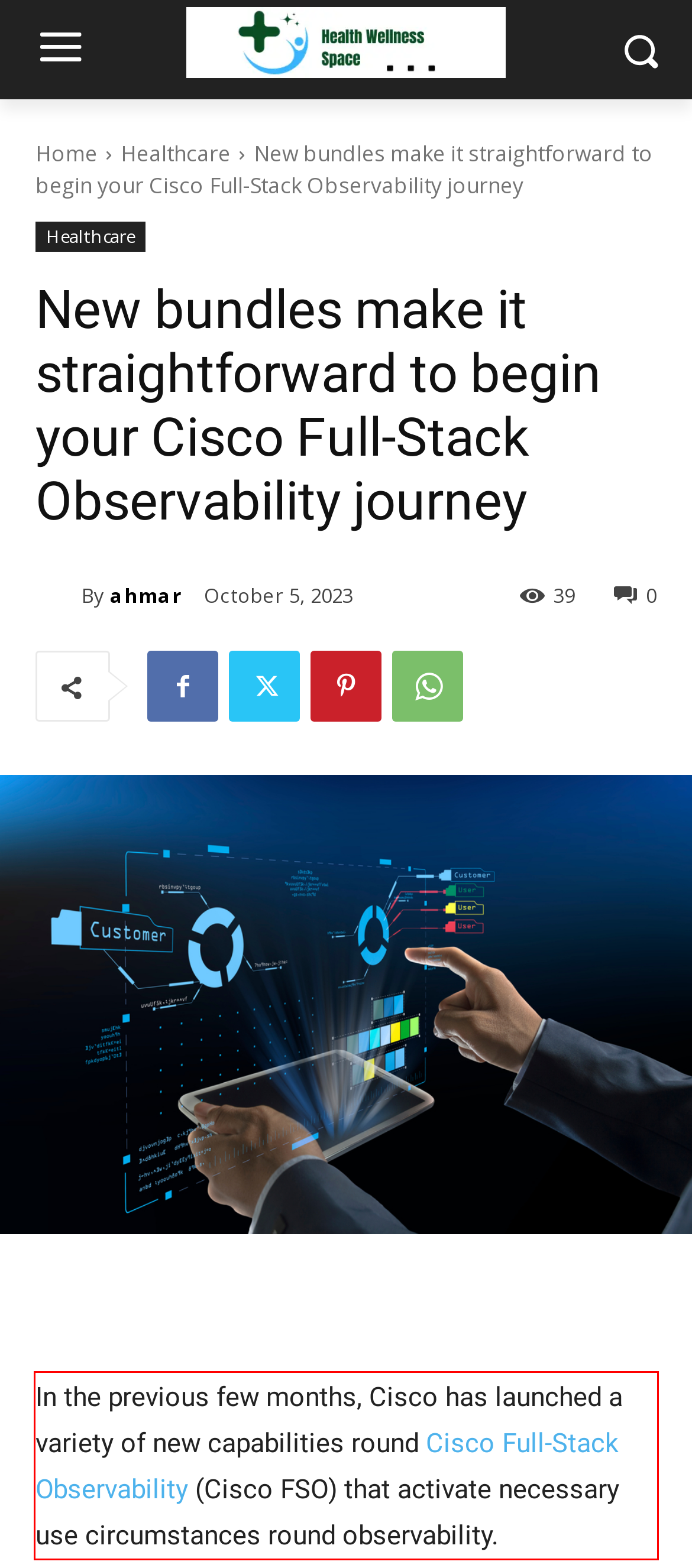Please look at the screenshot provided and find the red bounding box. Extract the text content contained within this bounding box.

In the previous few months, Cisco has launched a variety of new capabilities round Cisco Full-Stack Observability (Cisco FSO) that activate necessary use circumstances round observability.